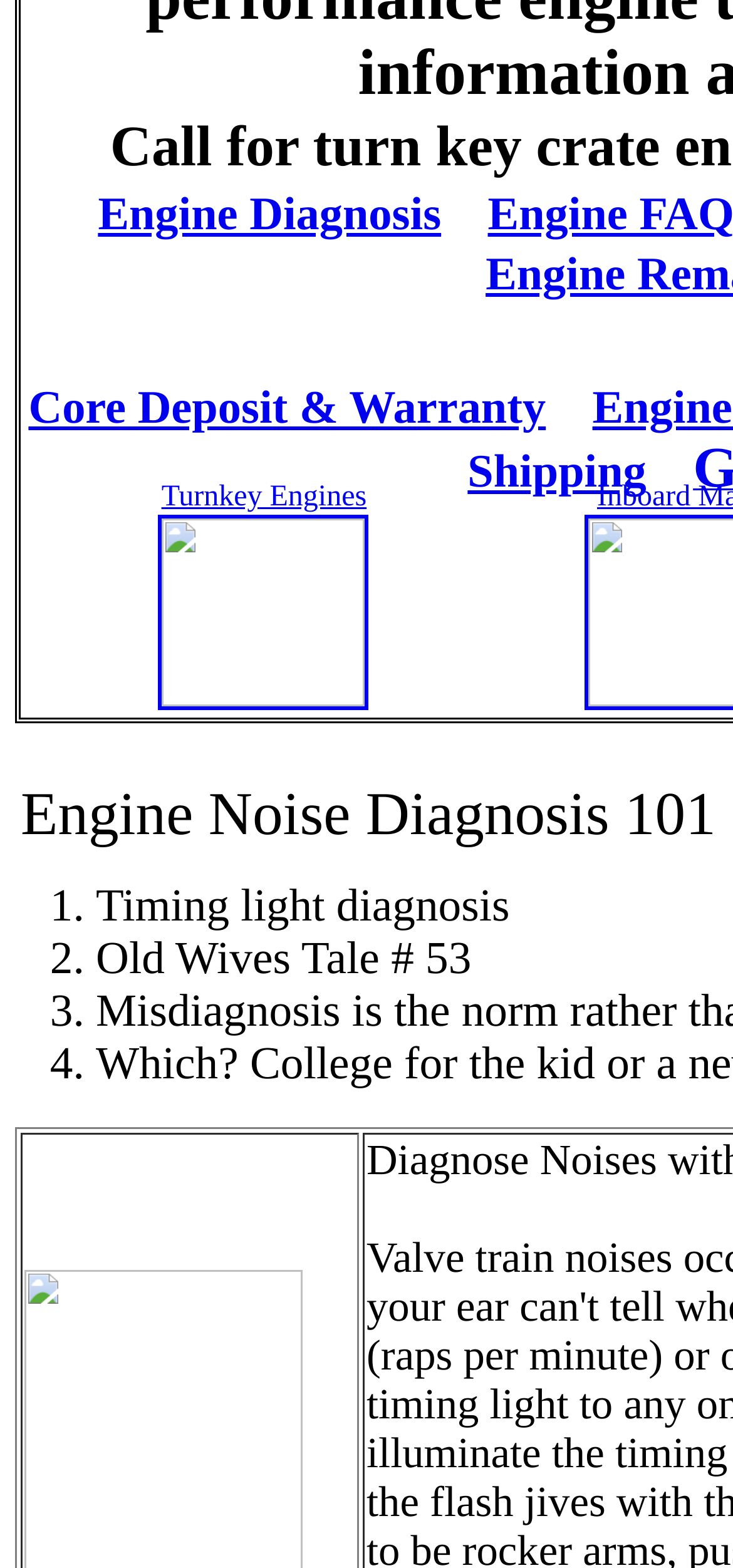Based on the provided description, "parent_node: Brugarolas Hub Rural", find the bounding box of the corresponding UI element in the screenshot.

None